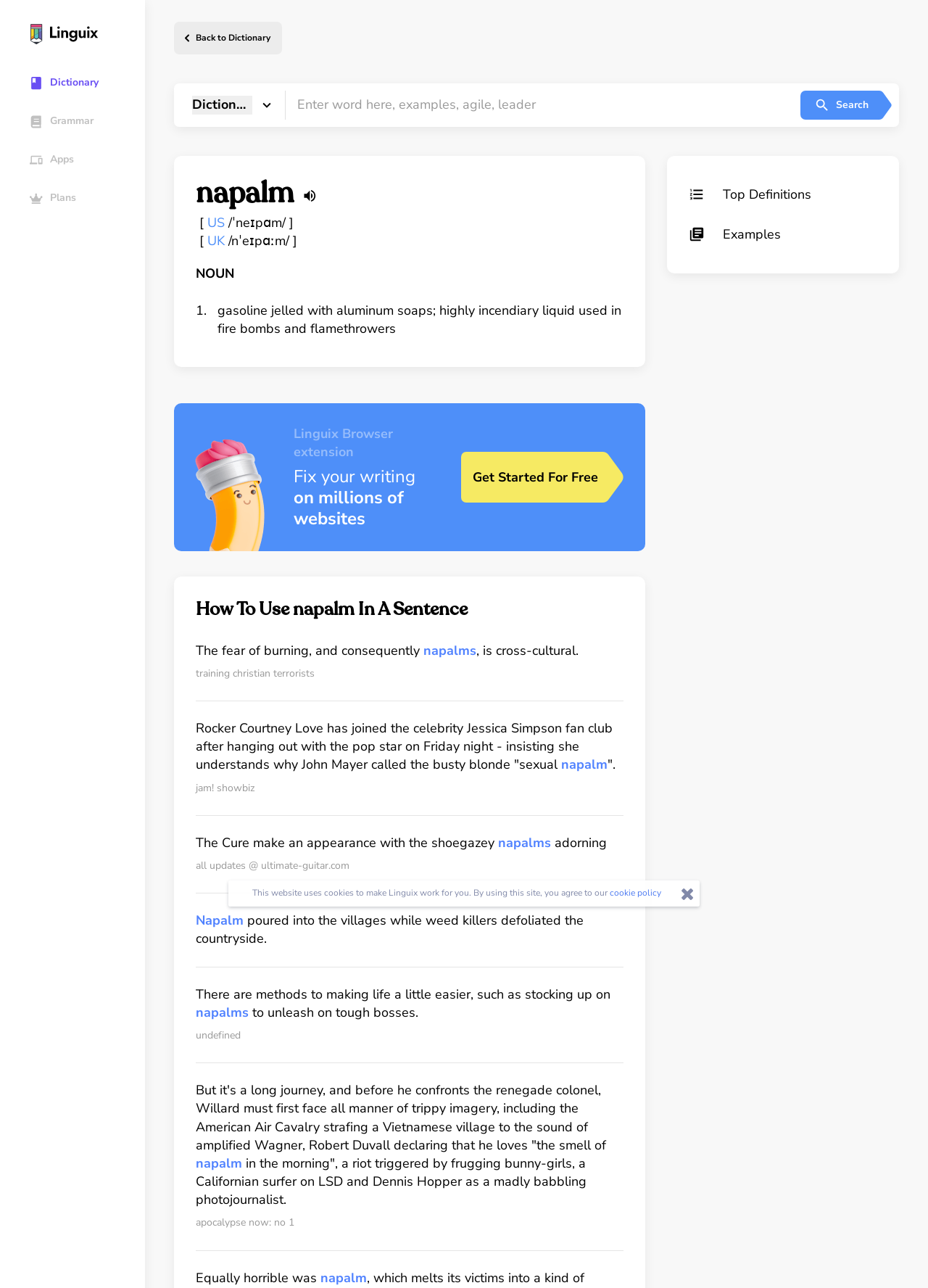Locate the bounding box of the UI element defined by this description: "Provisional Parliament of Shared Worlds". The coordinates should be given as four float numbers between 0 and 1, formatted as [left, top, right, bottom].

None